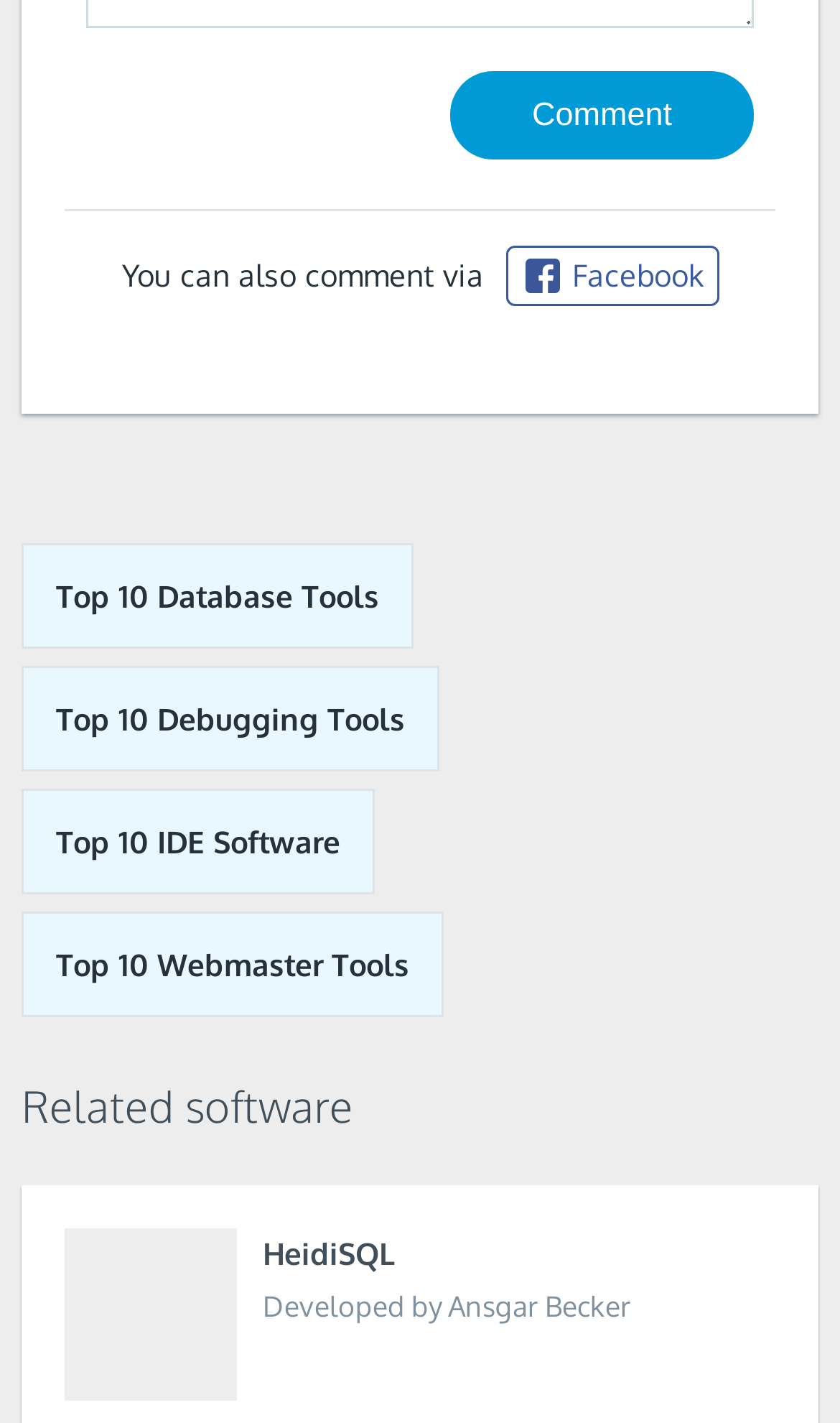Refer to the image and provide an in-depth answer to the question: 
What is the purpose of the 'Comment' button?

The 'Comment' button is likely used to allow users to leave comments or feedback on the webpage, possibly related to the software tools listed below.